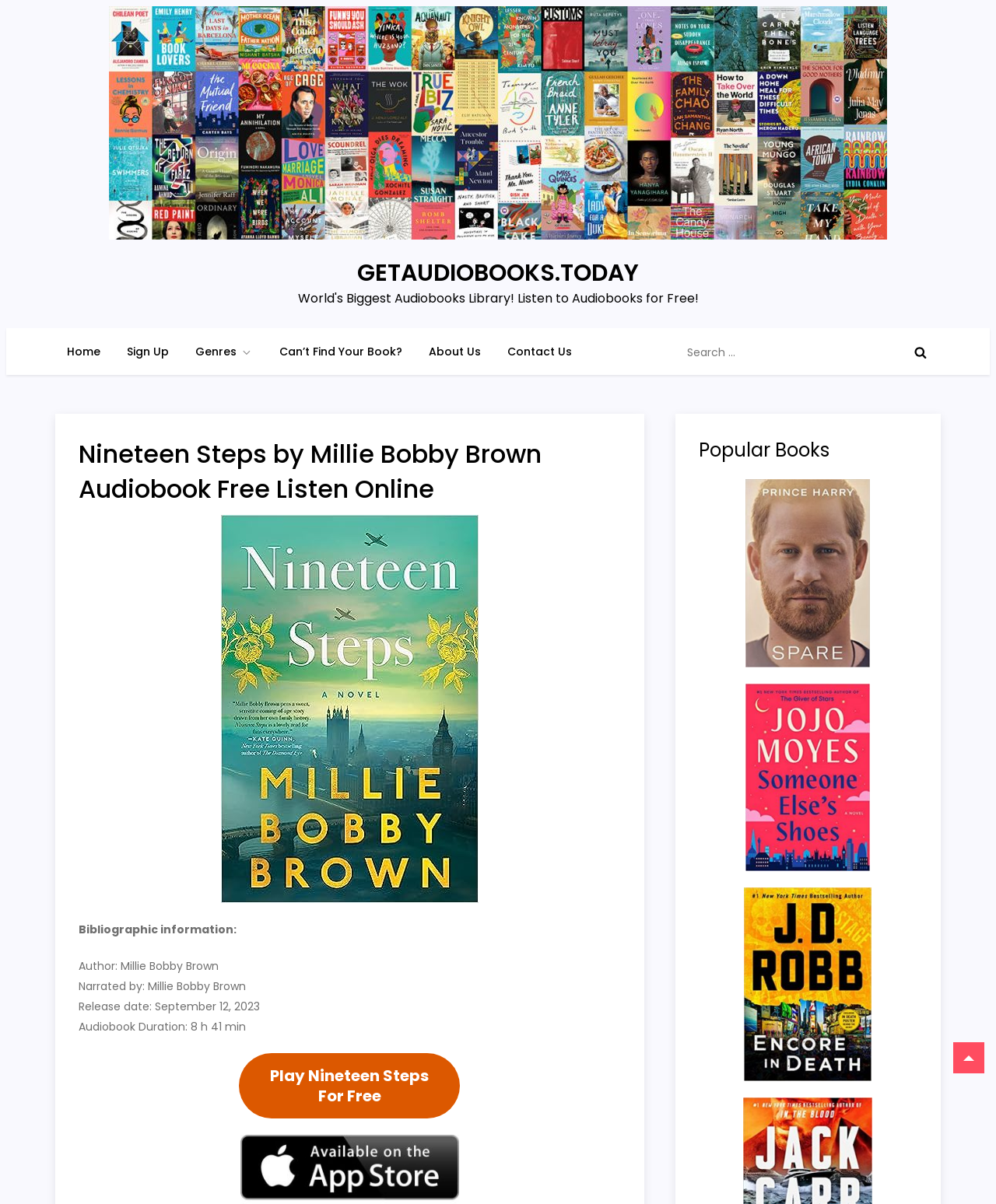How many hours is the audiobook?
Examine the webpage screenshot and provide an in-depth answer to the question.

I found the answer by looking at the bibliographic information section, where it says 'Audiobook Duration: 8 h 41 min'.